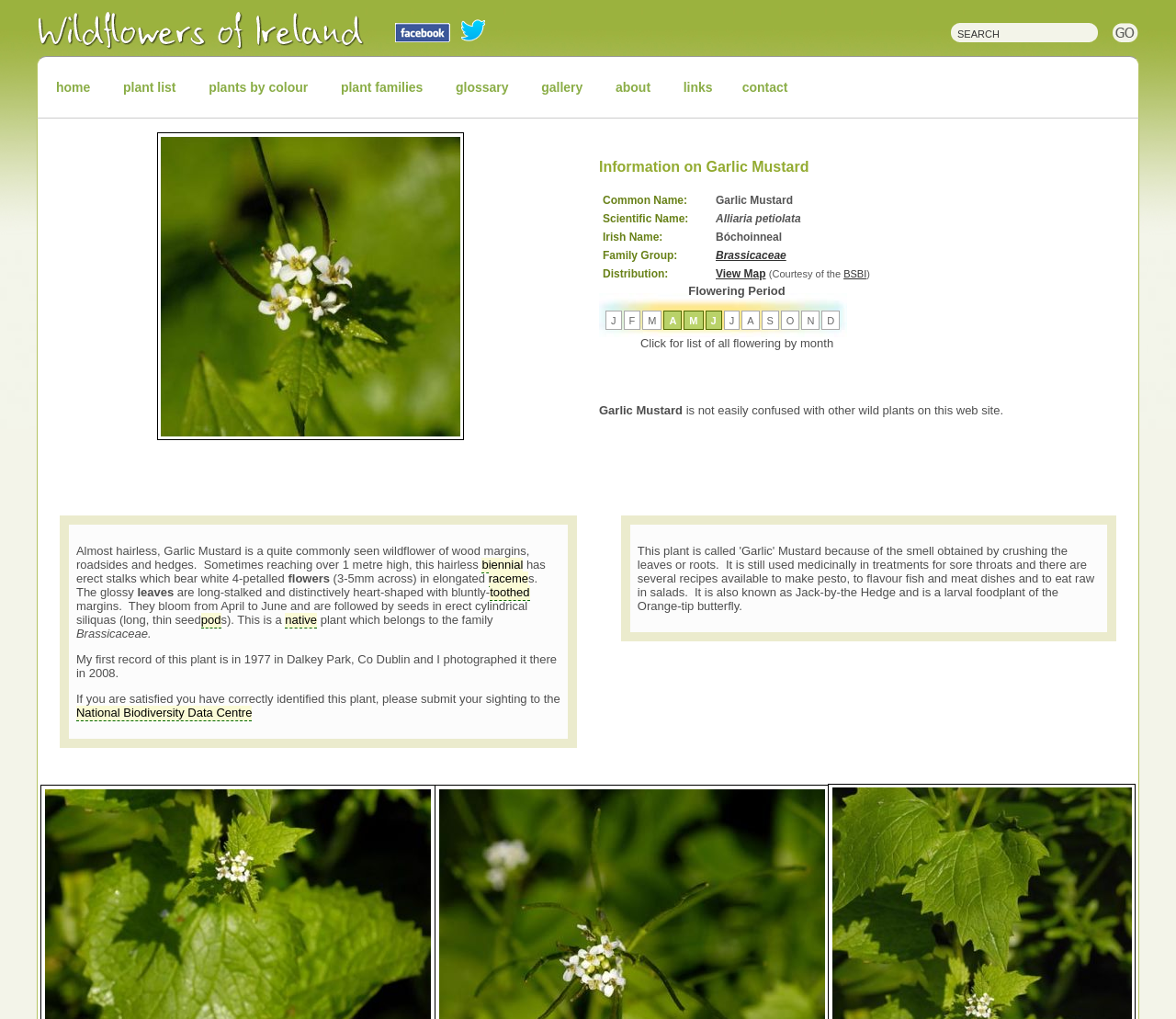Deliver a detailed narrative of the webpage's visual and textual elements.

This webpage is about Irish wildflowers, specifically featuring Garlic Mustard, a wildflower of Ireland. At the top, there is a search bar and a button, accompanied by a "SEARCH" label. Below this, there is a horizontal navigation menu with links to various sections of the website, including "home", "plant list", "plants by colour", "plant families", "glossary", "gallery", "about", "links", and "contact".

On the left side, there is an image of Garlic Mustard, and below it, a heading "Information on Garlic Mustard" is displayed. This is followed by a table with information about the plant, including its common name, scientific name, Irish name, family group, and distribution. The distribution information includes a link to view a map.

To the right of the image, there is a section with links to different months, allowing users to view a list of all flowering plants by month. Below this, there is a paragraph of text describing Garlic Mustard, stating that it is not easily confused with other wild plants on the website.

The main content of the page is a detailed description of Garlic Mustard, including its physical characteristics, such as its height, flowers, leaves, and seeds. The text includes links to related terms, such as "biennial", "raceme", "toothed", "pod", and "native". The description also mentions the plant's blooming period and its family affiliation.

At the bottom of the page, there are links to submit a sighting of the plant to the National Biodiversity Data Centre, as well as links to follow the website on Facebook and Twitter.